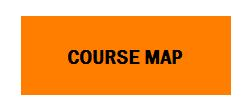What is the purpose of the COURSE MAP button?
Please provide a comprehensive answer to the question based on the webpage screenshot.

The COURSE MAP button is a navigational feature on the webpage, and its purpose is to provide users with detailed information about the race route, making it easy for participants and interested individuals to access vital information regarding the course.